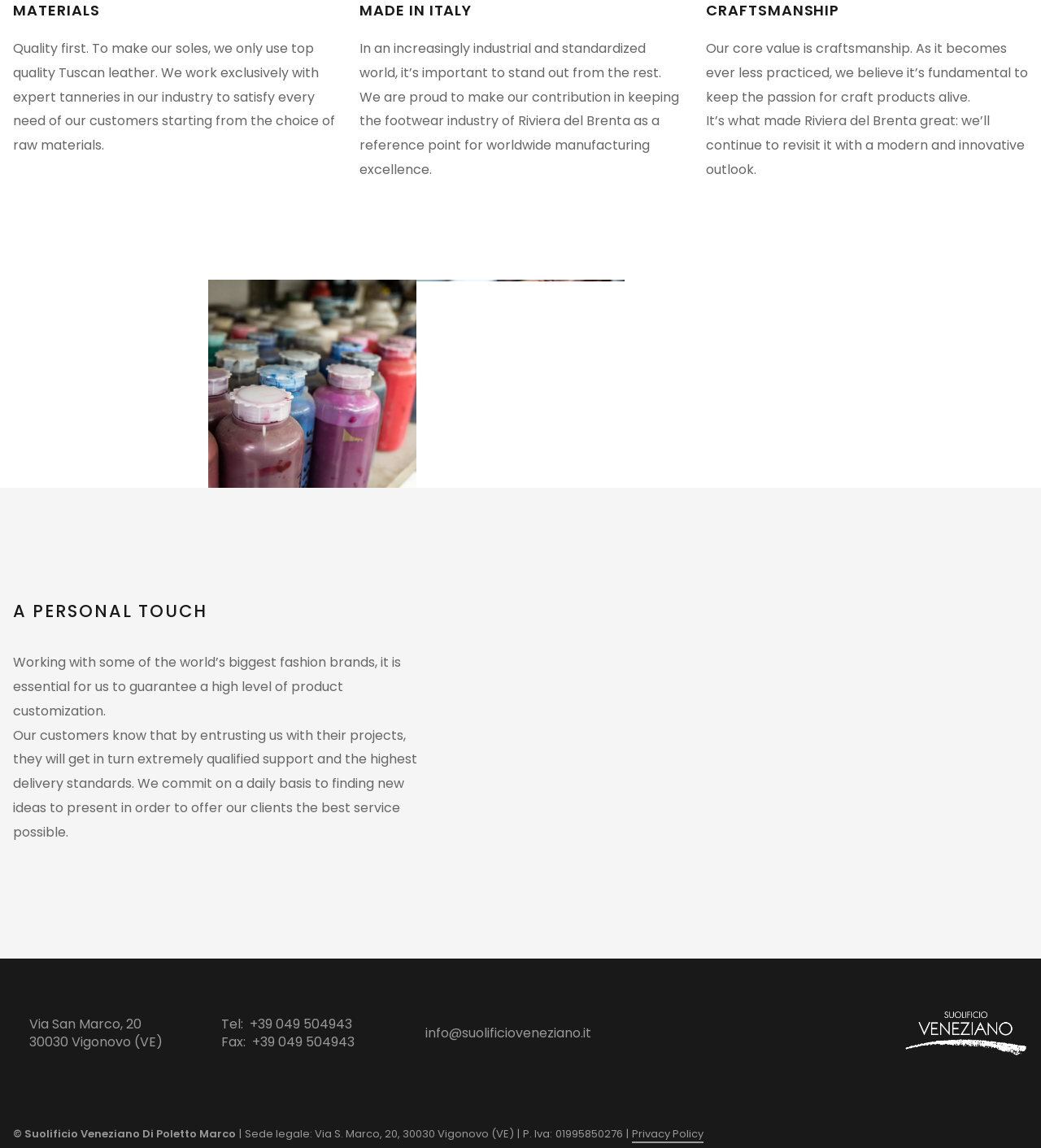From the webpage screenshot, predict the bounding box coordinates (top-left x, top-left y, bottom-right x, bottom-right y) for the UI element described here: +39 049 504943

[0.24, 0.885, 0.338, 0.9]